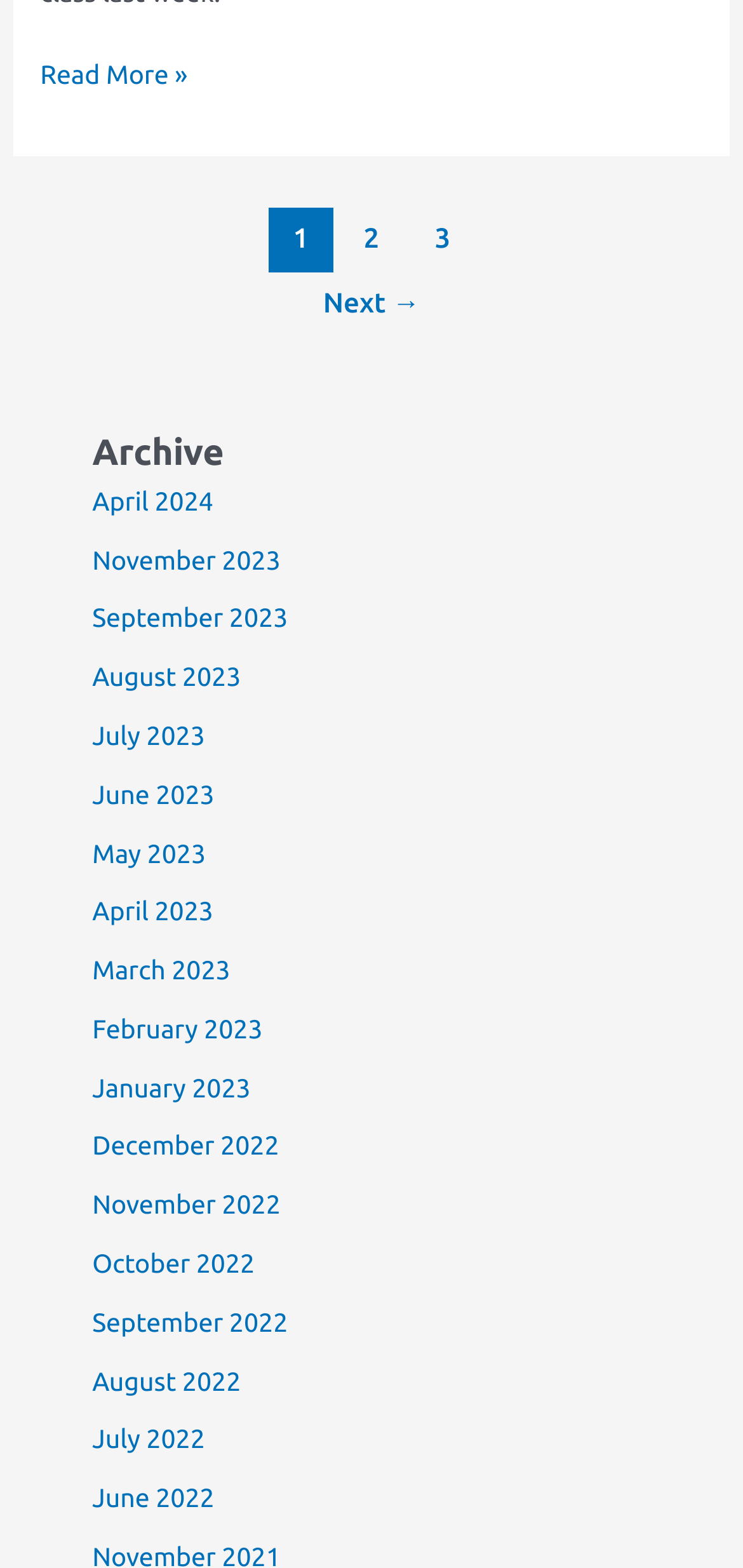Kindly determine the bounding box coordinates for the area that needs to be clicked to execute this instruction: "Go to next page".

[0.019, 0.174, 0.981, 0.215]